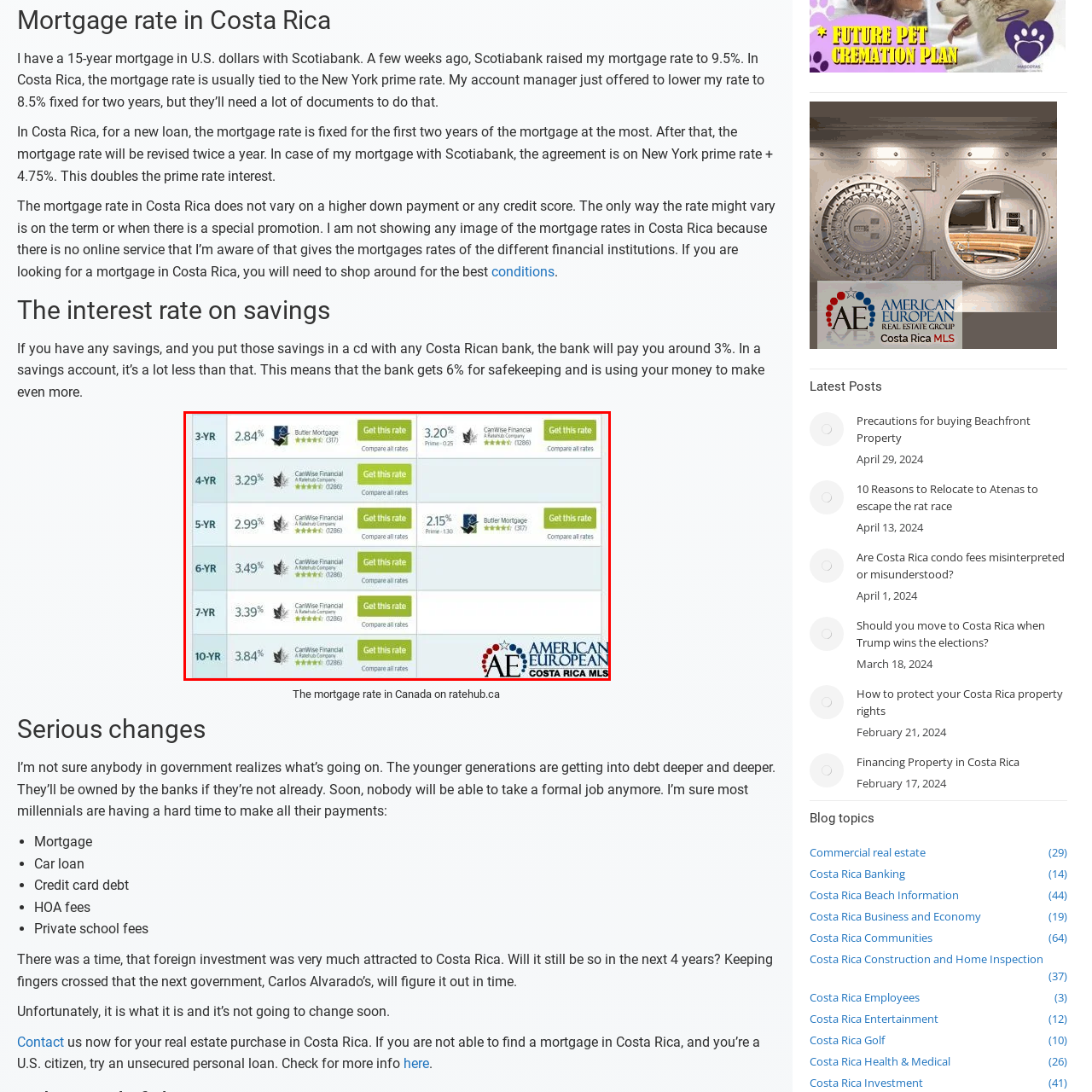Look closely at the part of the image inside the red bounding box, then respond in a word or phrase: What is the interest rate of the 10-year mortgage?

3.84%